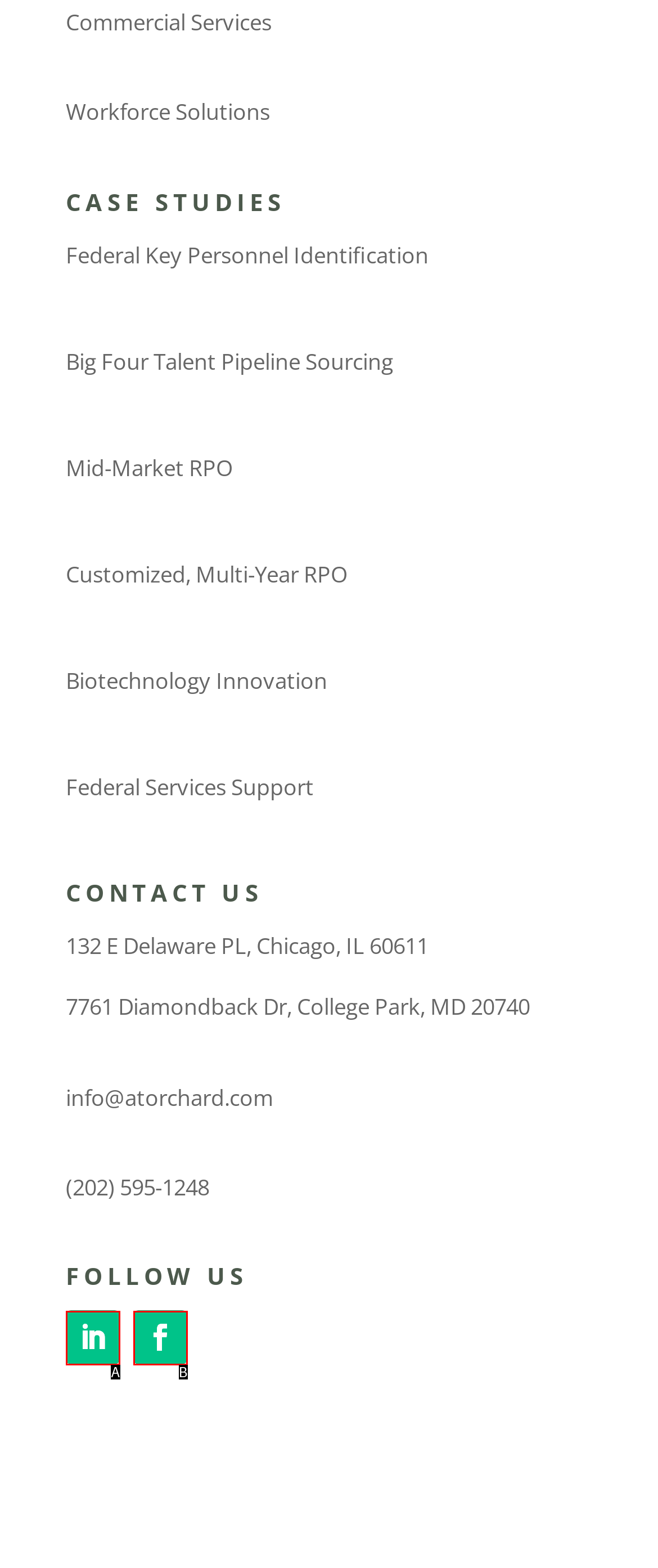Given the description: Follow, determine the corresponding lettered UI element.
Answer with the letter of the selected option.

A